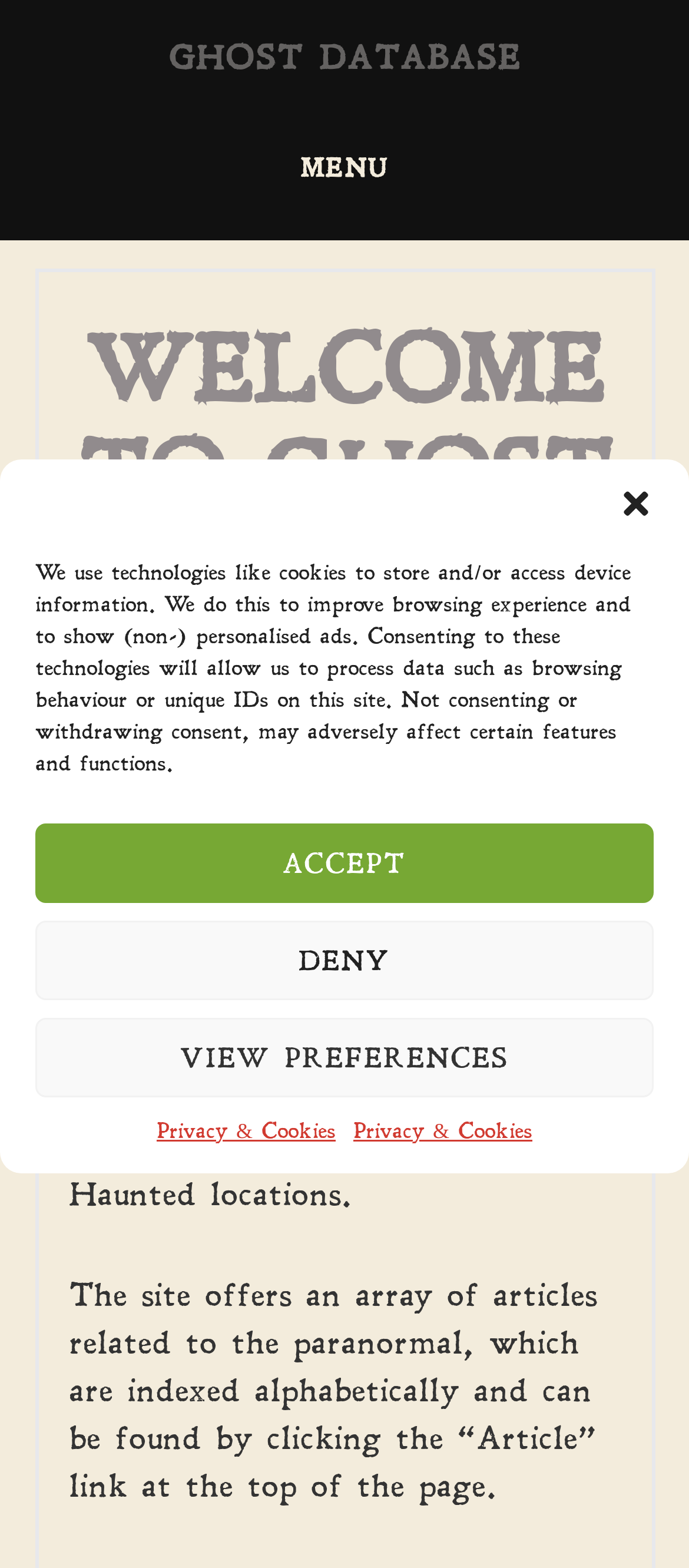Reply to the question below using a single word or brief phrase:
What can be found on this website?

Ghost stories, articles